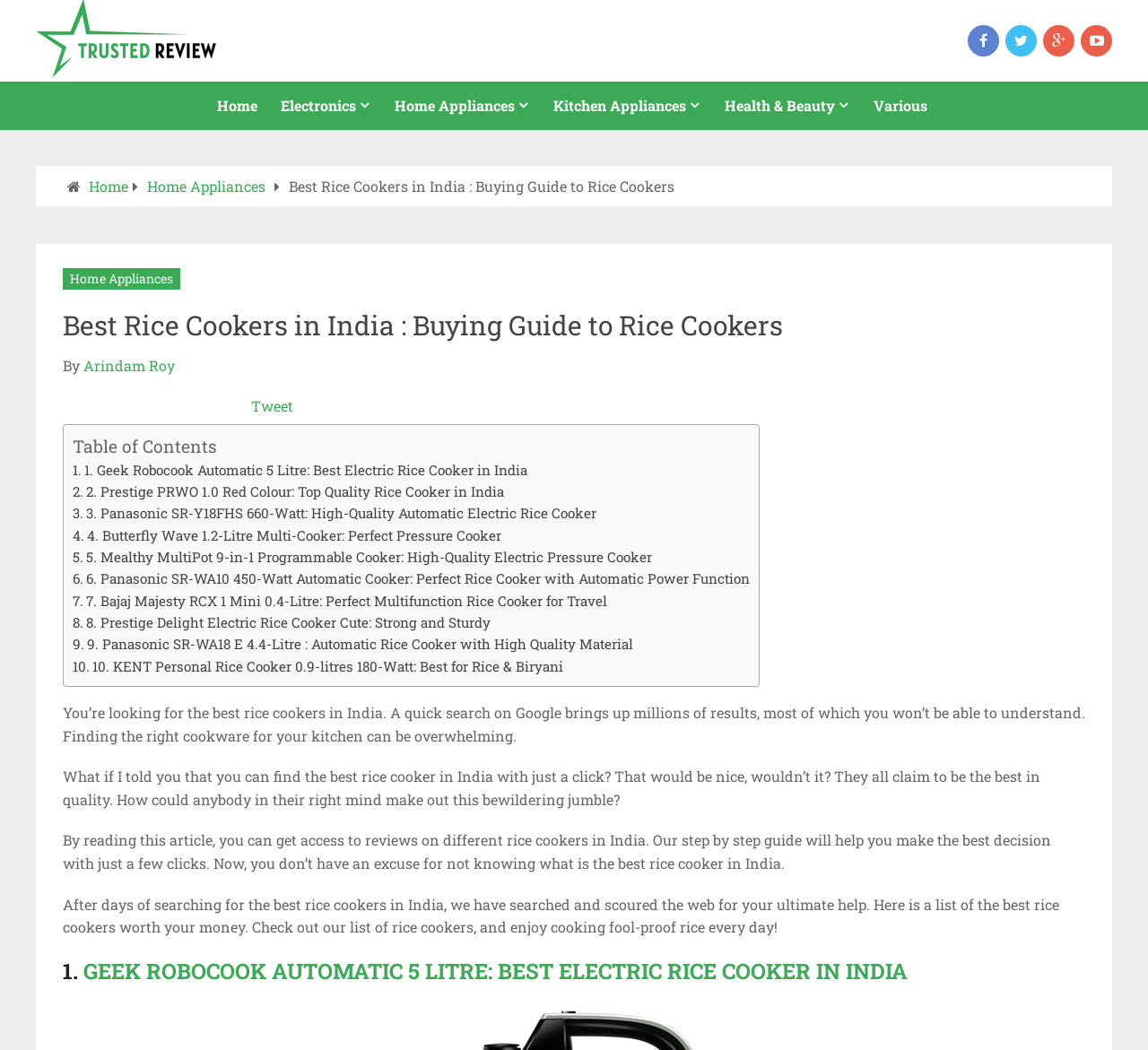Predict the bounding box for the UI component with the following description: "Home Appliances".

[0.334, 0.078, 0.472, 0.124]